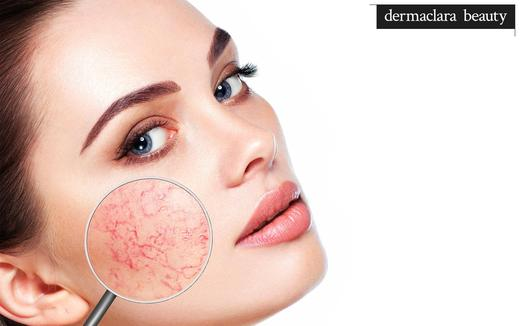Examine the image carefully and respond to the question with a detailed answer: 
What is the main theme of the image?

The image features a close-up of a woman's face, highlighting skin issues, and the brand logo in the corner, indicating that the main theme of the image is related to skincare and beauty.